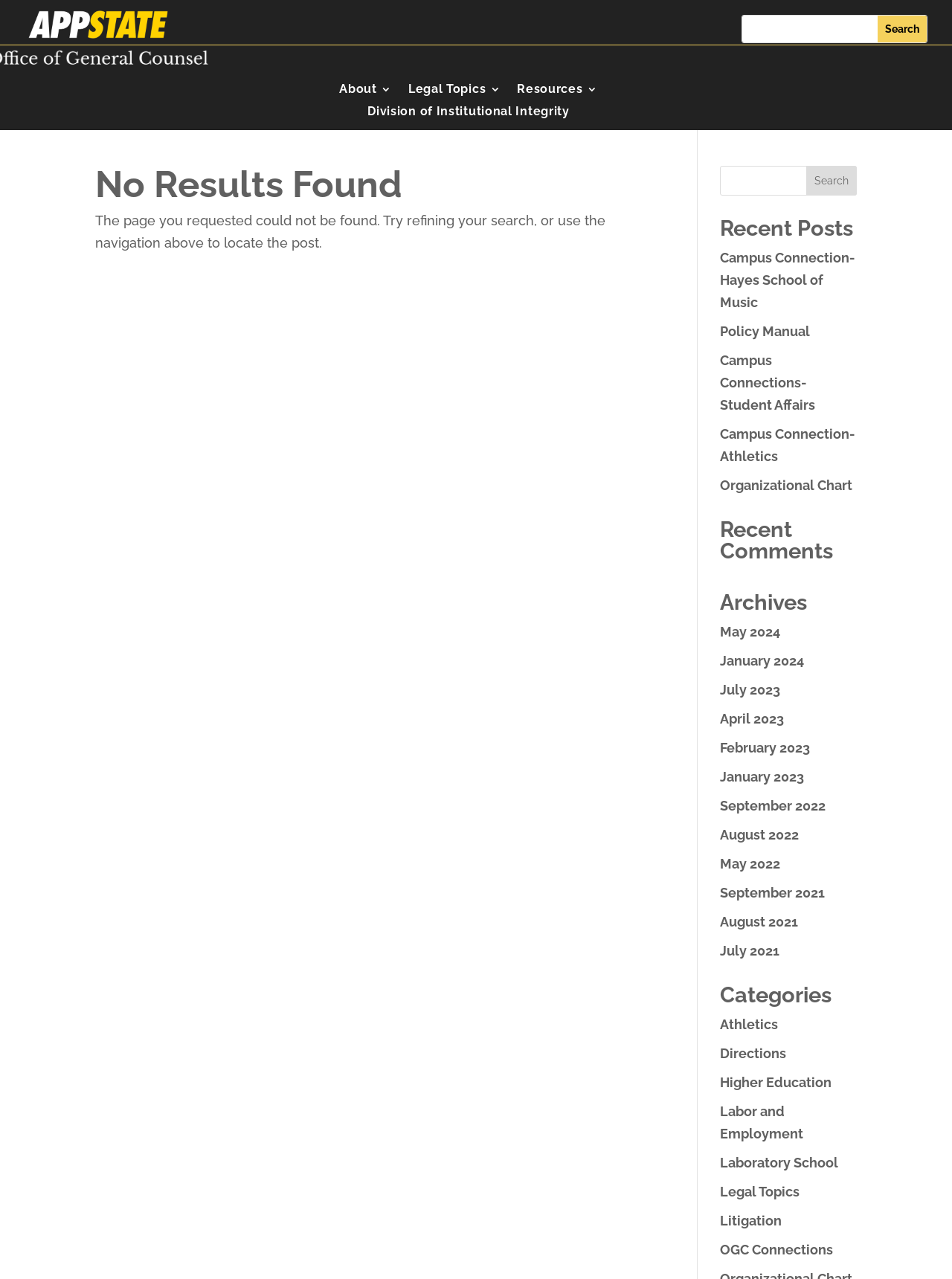What are the recent posts on the webpage?
Using the image as a reference, deliver a detailed and thorough answer to the question.

The recent posts on the webpage are listed under the 'Recent Posts' heading, which includes links to 'Campus Connection-Hayes School of Music', 'Policy Manual', 'Campus Connections-Student Affairs', and others.